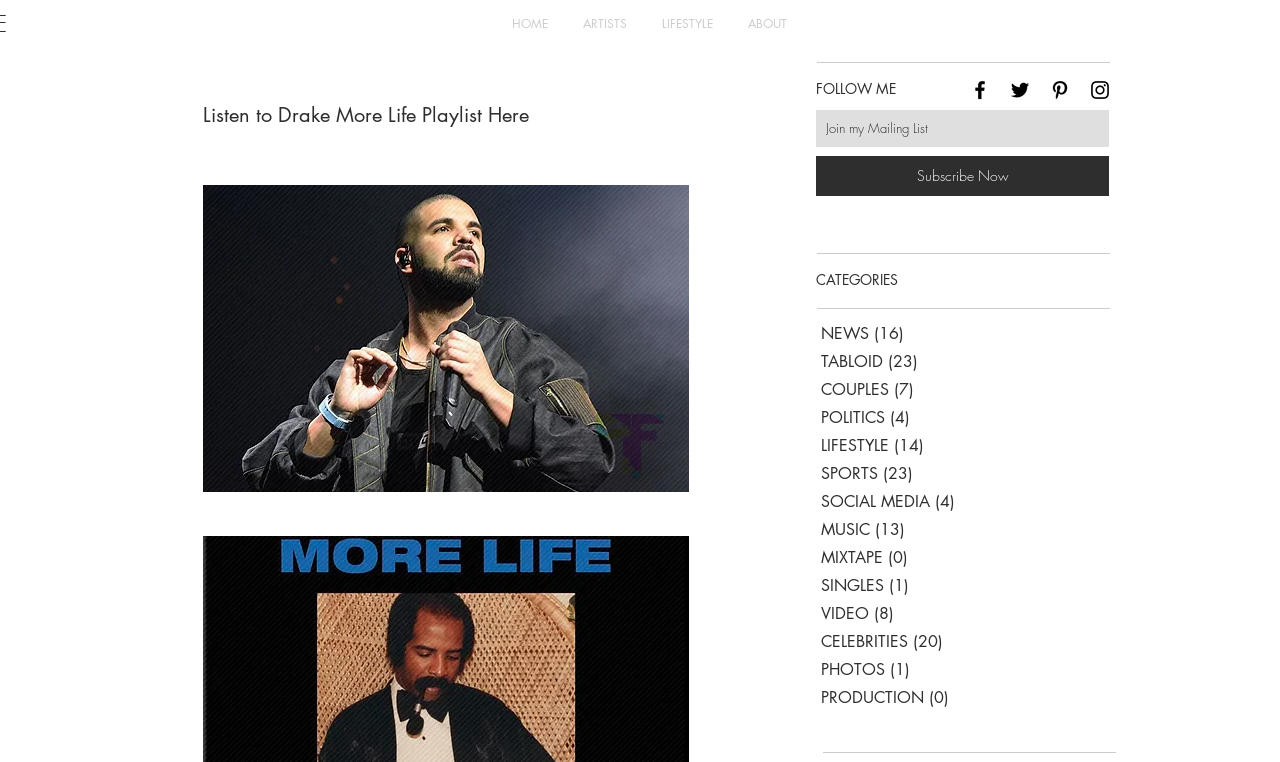What is the call-to-action button below the heading?
Please give a detailed and elaborate answer to the question.

Below the 'Listen to Drake More Life Playlist Here' heading, there is a button labeled 'Subscribe Now', which is likely a call-to-action to encourage users to subscribe to the mailing list or a related service.